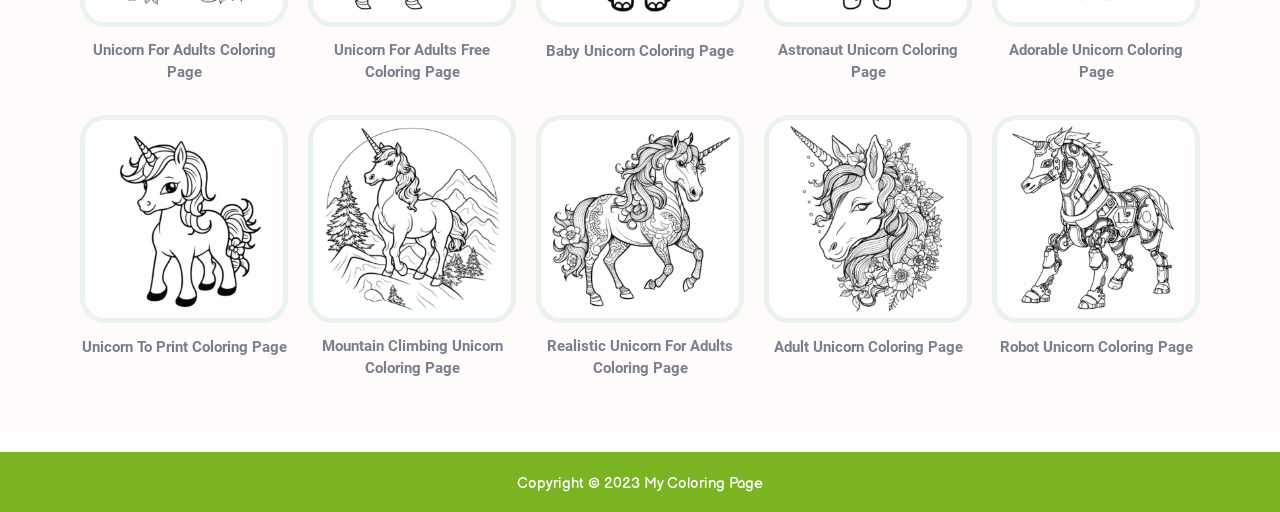Please specify the bounding box coordinates of the region to click in order to perform the following instruction: "Explore Robot Unicorn coloring page".

[0.775, 0.225, 0.938, 0.631]